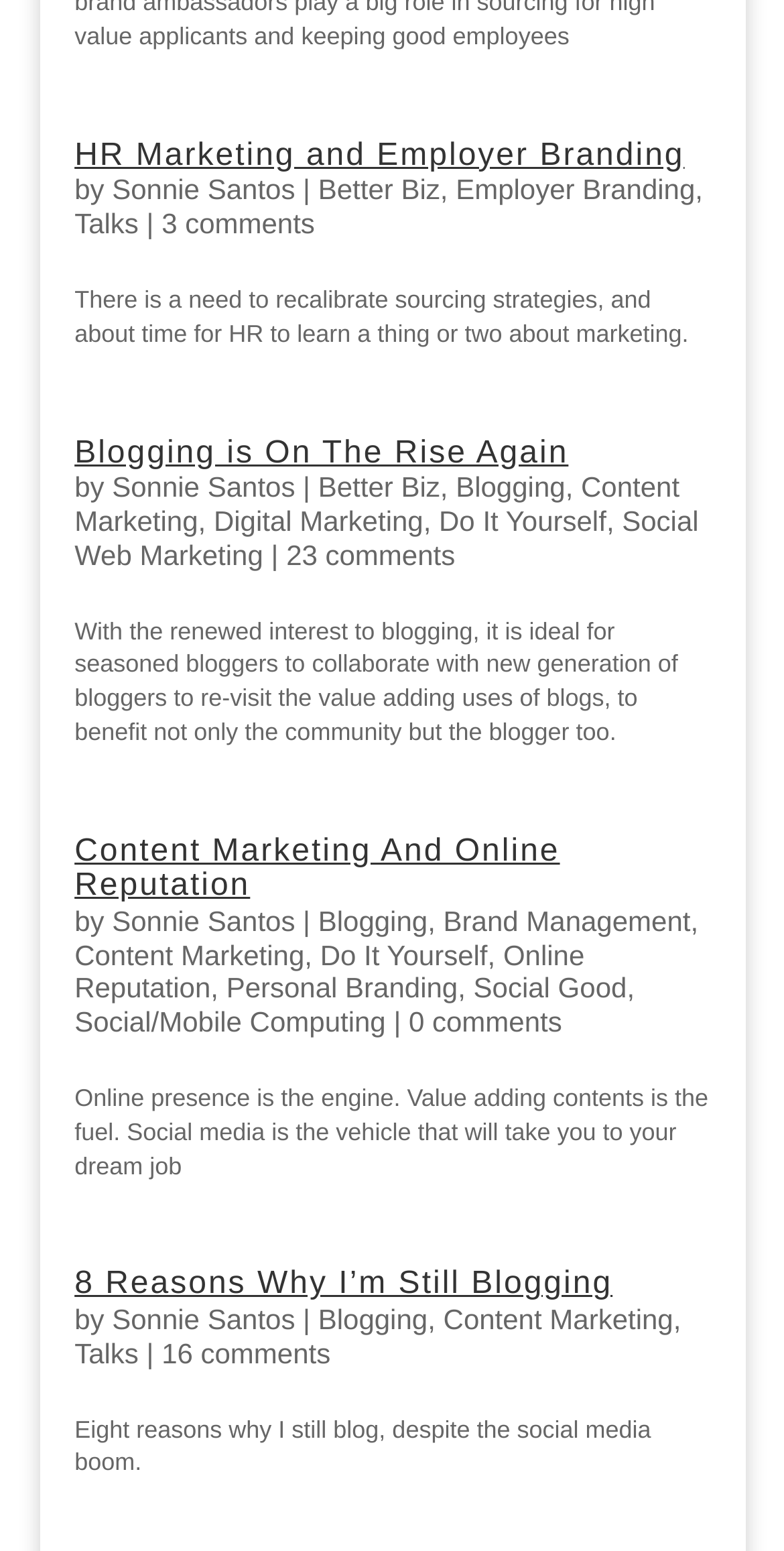What is the topic of the article 'Content Marketing And Online Reputation'?
Answer the question using a single word or phrase, according to the image.

Brand Management